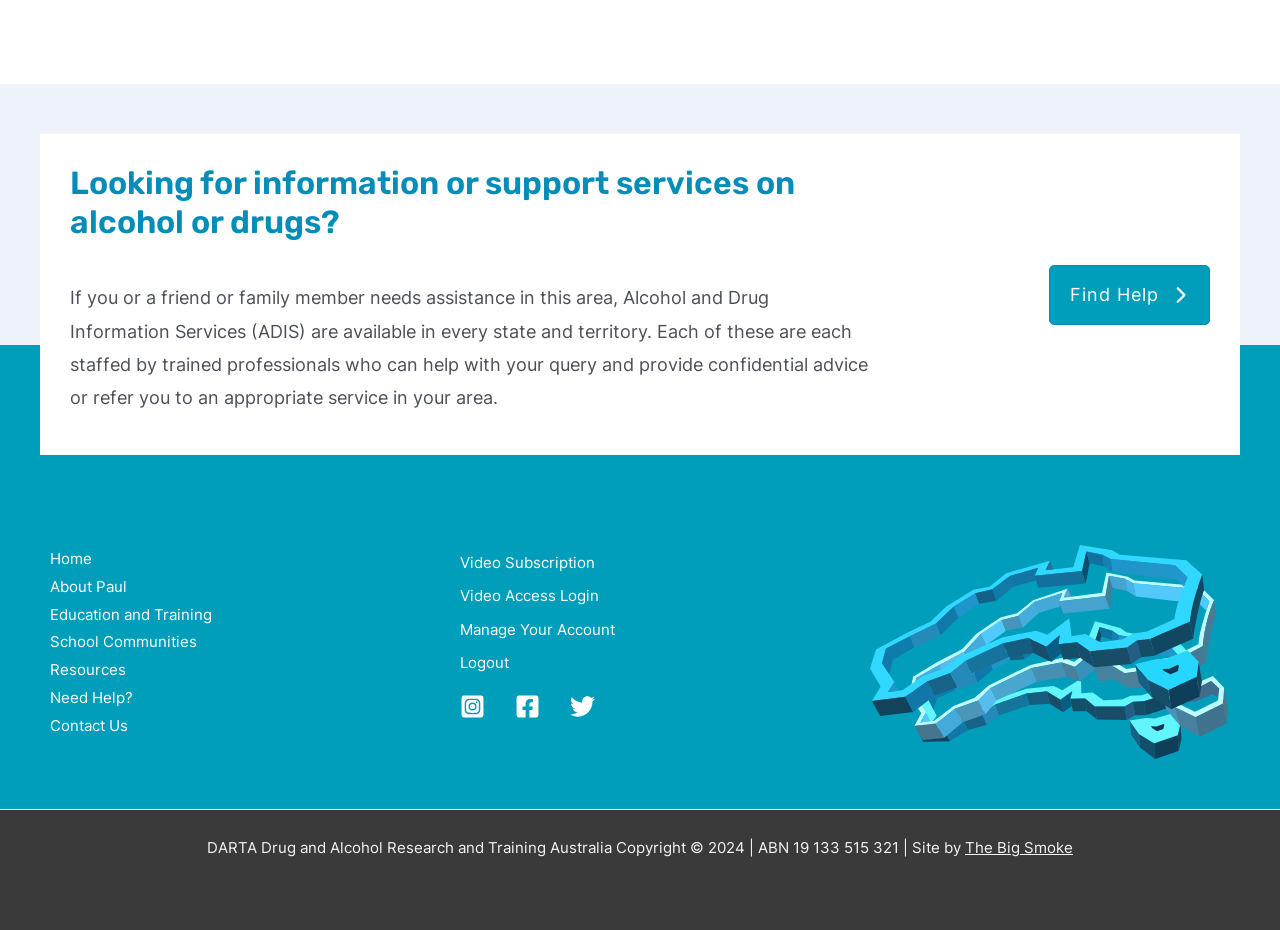What is the purpose of the 'Find Help' link? Based on the image, give a response in one word or a short phrase.

To find help for alcohol or drug issues